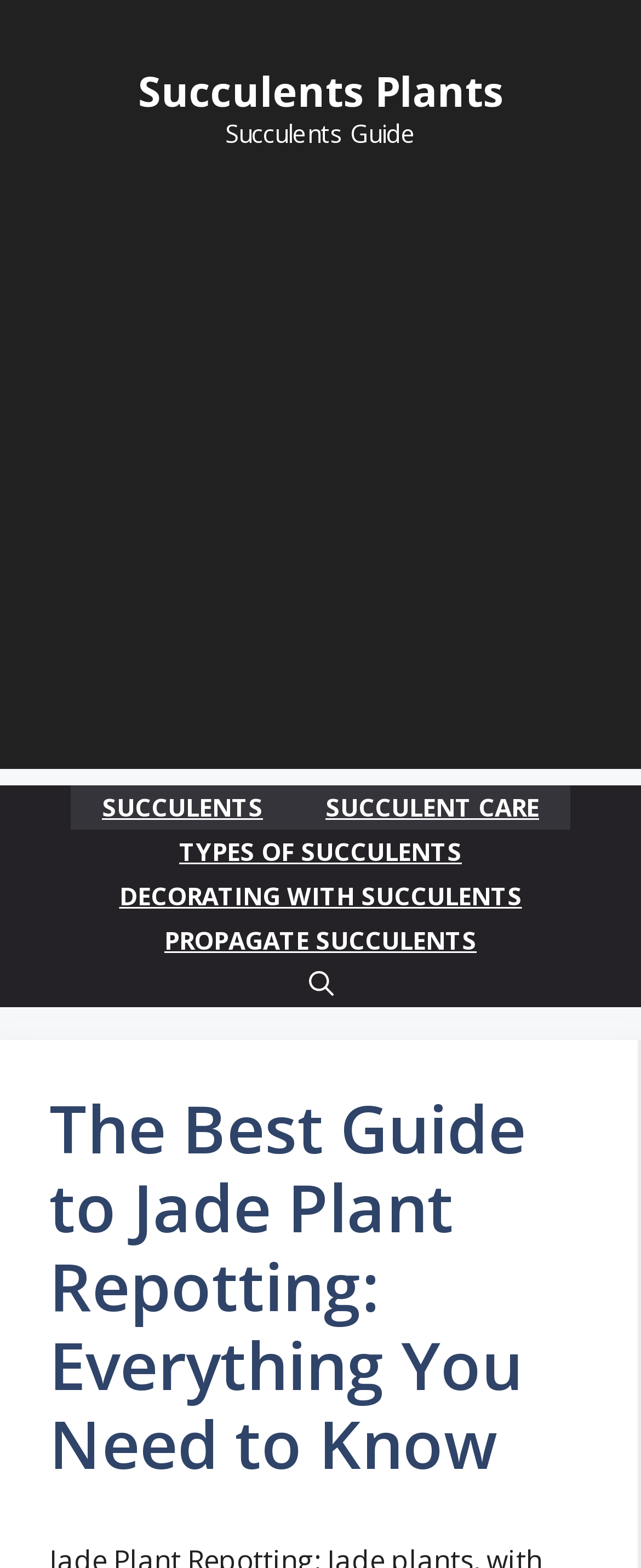Identify the bounding box coordinates of the clickable section necessary to follow the following instruction: "Read privacy policy". The coordinates should be presented as four float numbers from 0 to 1, i.e., [left, top, right, bottom].

None